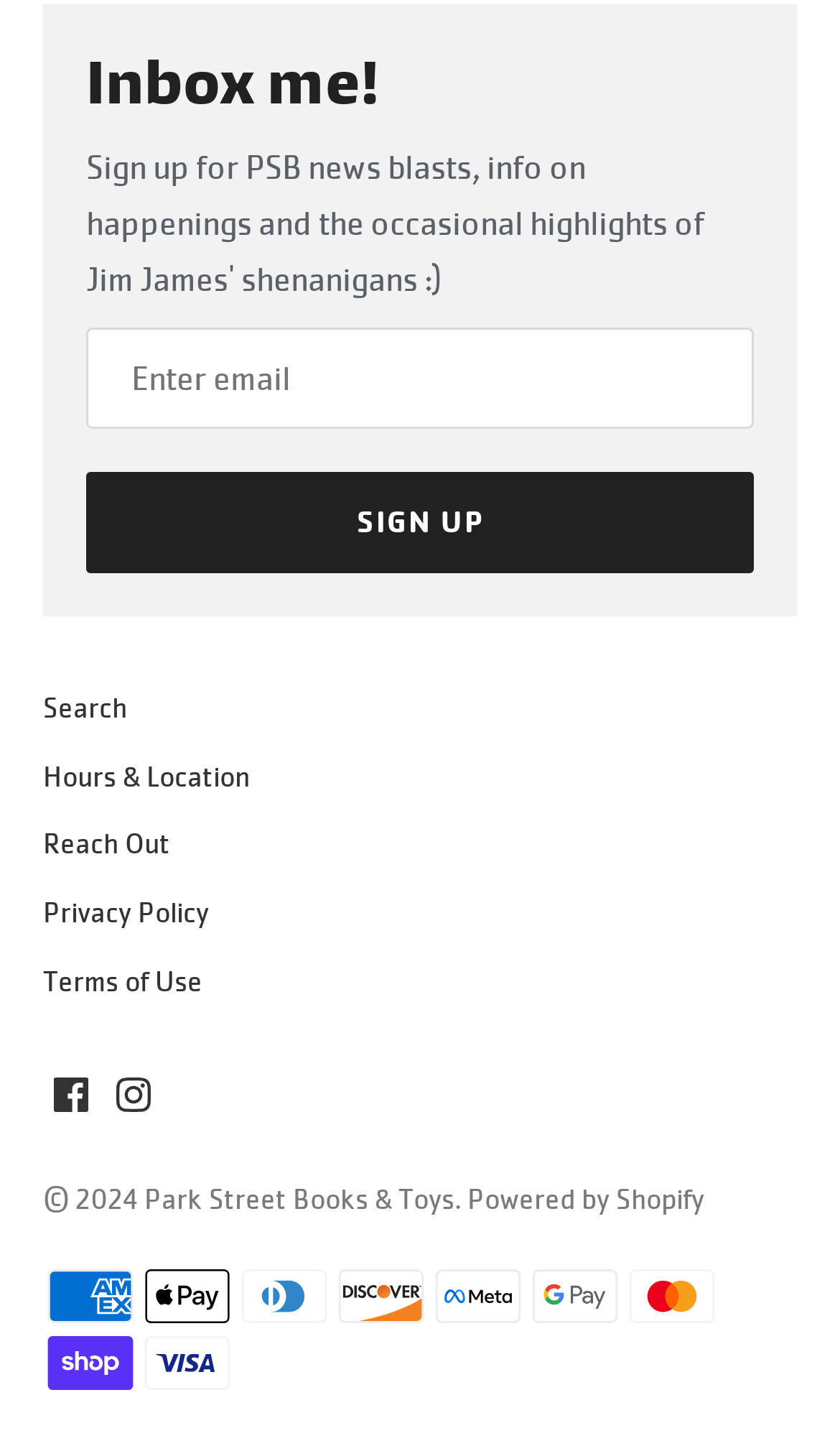What is the copyright year mentioned at the bottom?
Refer to the image and provide a thorough answer to the question.

The copyright year mentioned at the bottom of the webpage is 2024, which is indicated by the StaticText element with the bounding box coordinates [0.051, 0.816, 0.172, 0.842].